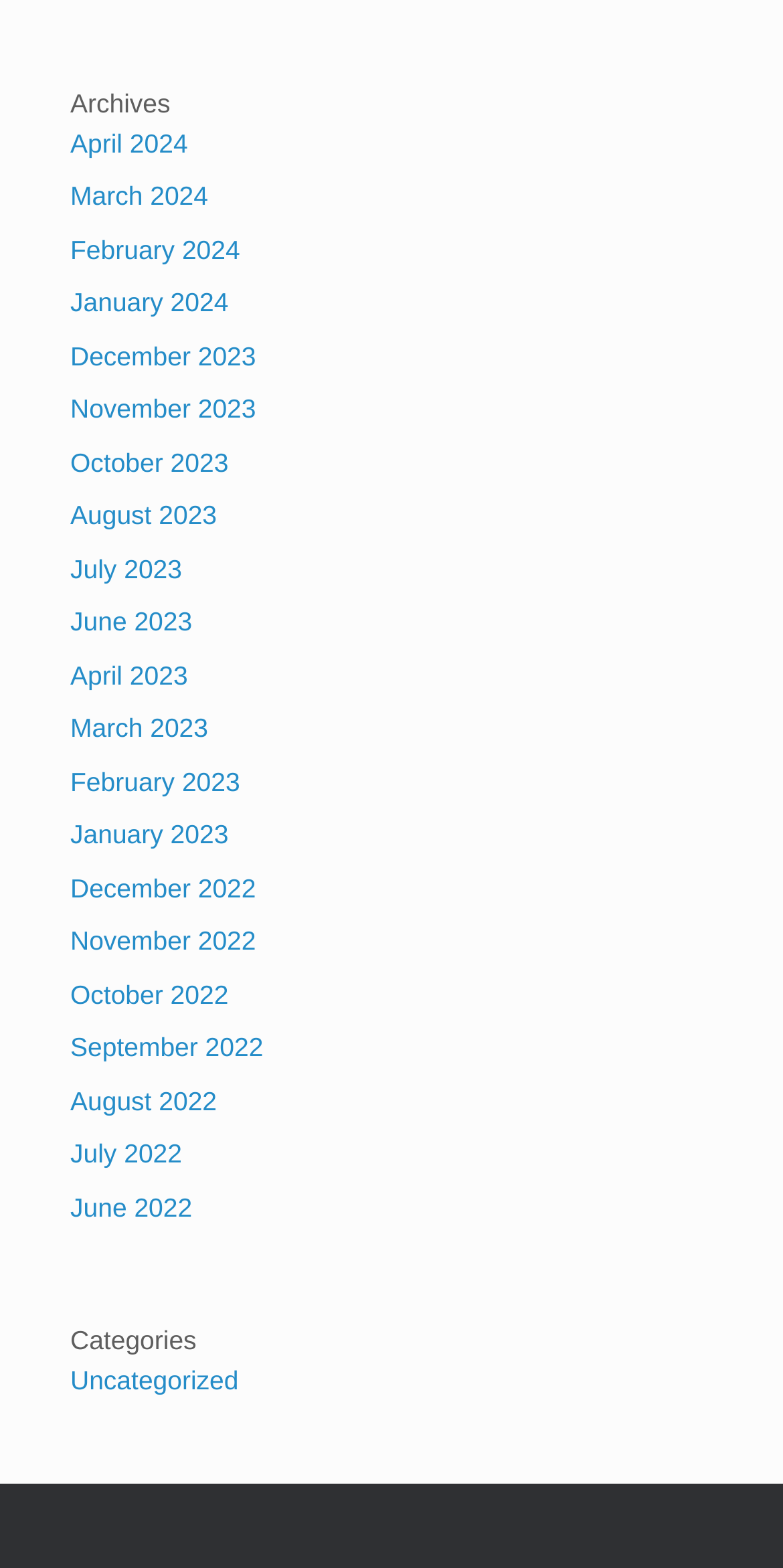What is the latest month listed?
Refer to the image and provide a concise answer in one word or phrase.

April 2024